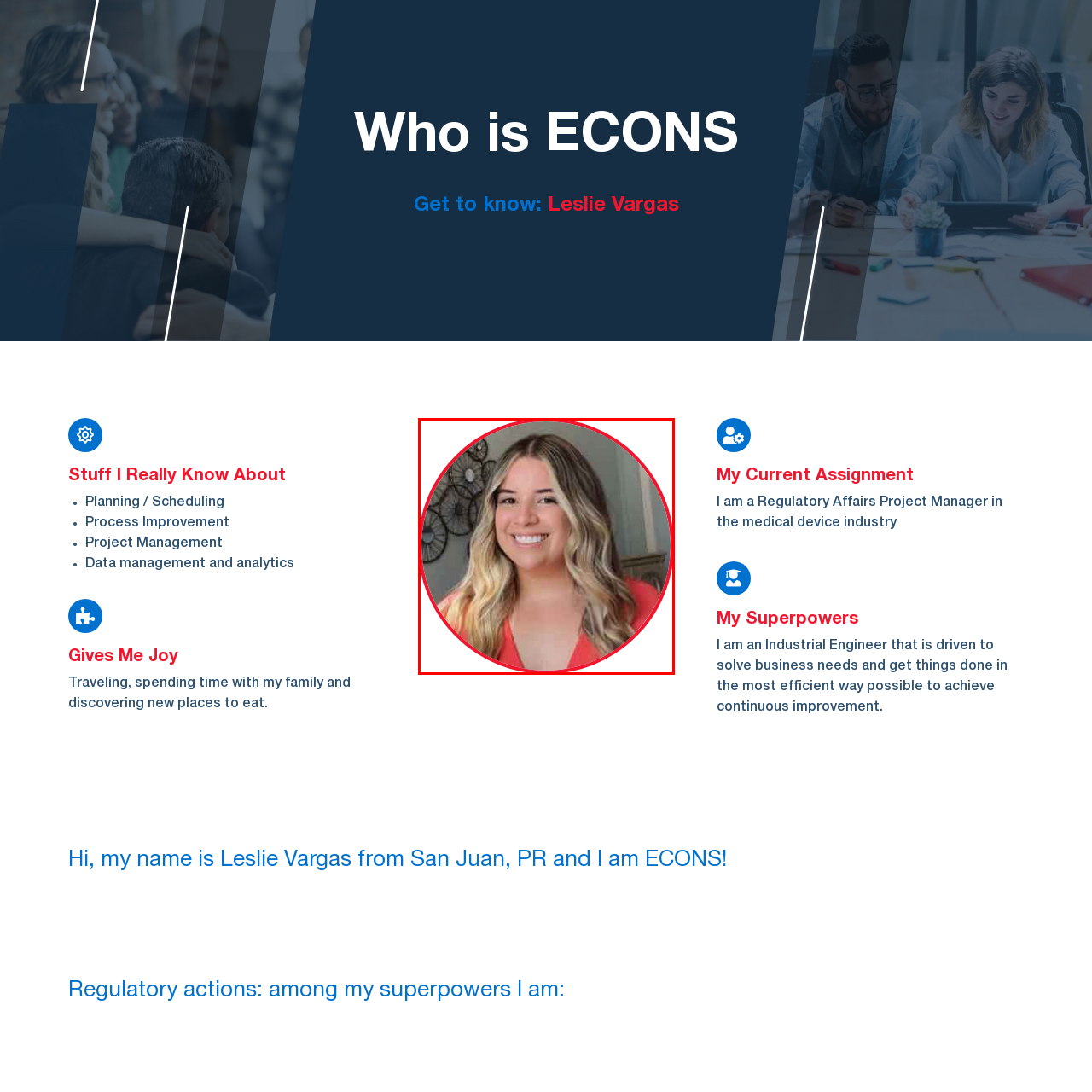Explain in detail what is happening within the highlighted red bounding box in the image.

The image features a smiling young woman with long, wavy blonde hair, captured in a circular frame. She is dressed in a vibrant coral top, with a warm and welcoming expression. The background suggests a cozy indoor setting, possibly adorned with decorative items that indicate a personal touch. This image accompanies the section introducing Leslie Vargas, highlighting her role and contributions as a Regulatory Affairs Project Manager in the medical device industry. The overall tone reflects Leslie’s approachable personality and commitment to her profession.